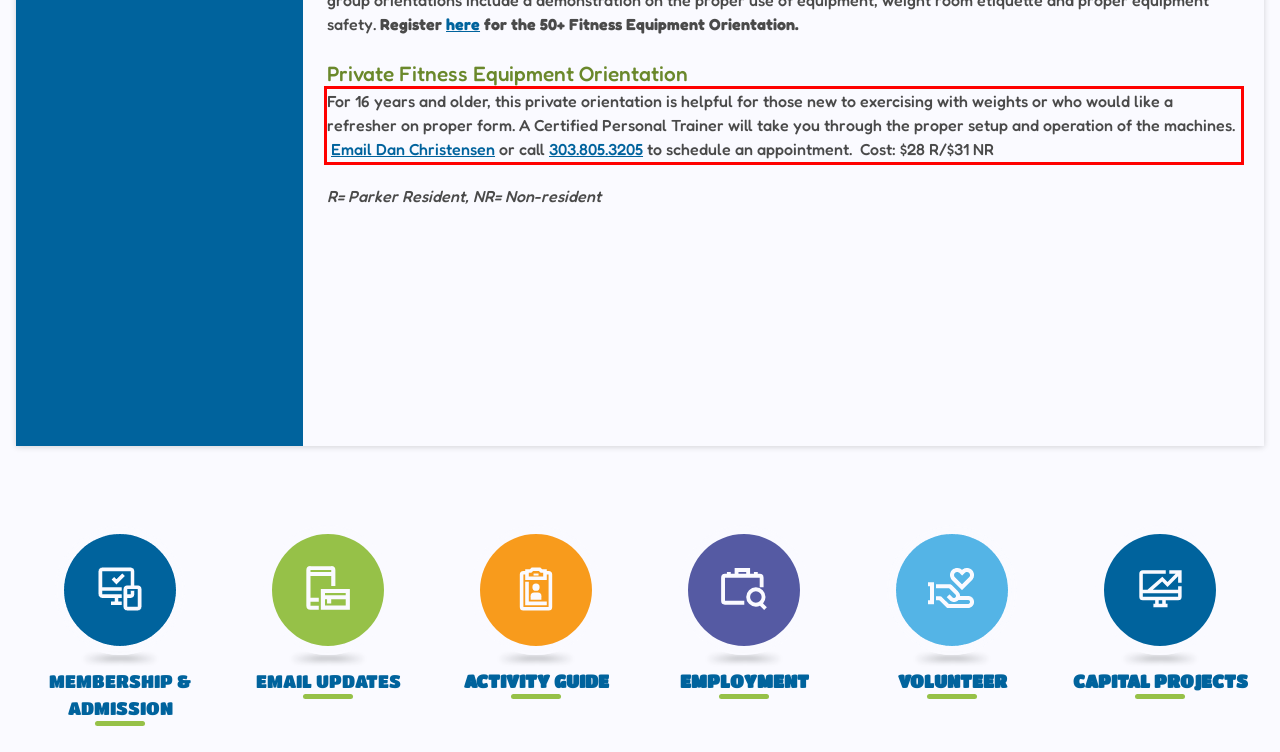Given a webpage screenshot, identify the text inside the red bounding box using OCR and extract it.

For 16 years and older, this private orientation is helpful for those new to exercising with weights or who would like a refresher on proper form. A Certified Personal Trainer will take you through the proper setup and operation of the machines. Email Dan Christensen or call 303.805.3205 to schedule an appointment. Cost: $28 R/$31 NR